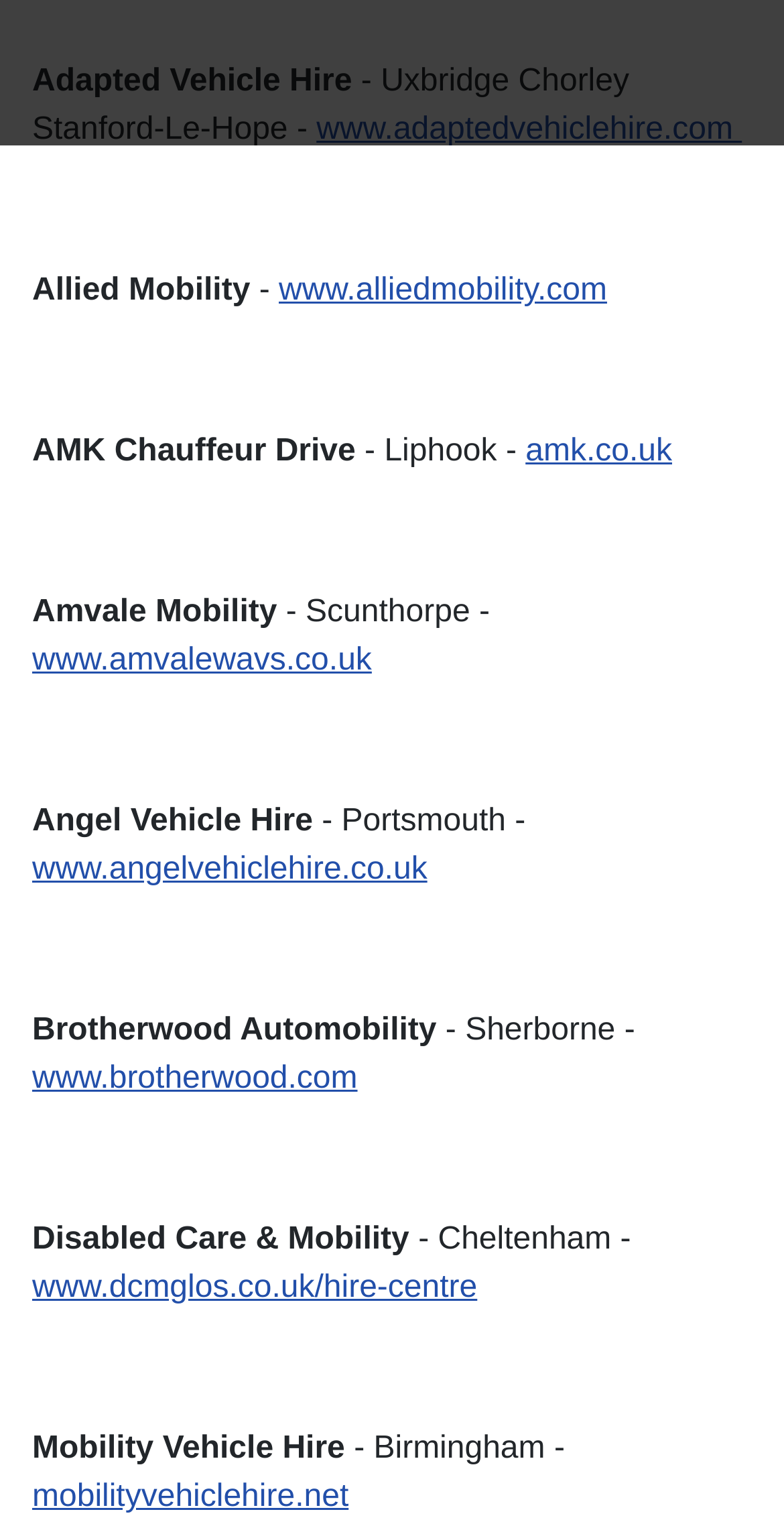Locate the bounding box coordinates of the area that needs to be clicked to fulfill the following instruction: "Browse Brotherwood Automobility website". The coordinates should be in the format of four float numbers between 0 and 1, namely [left, top, right, bottom].

[0.041, 0.697, 0.456, 0.719]